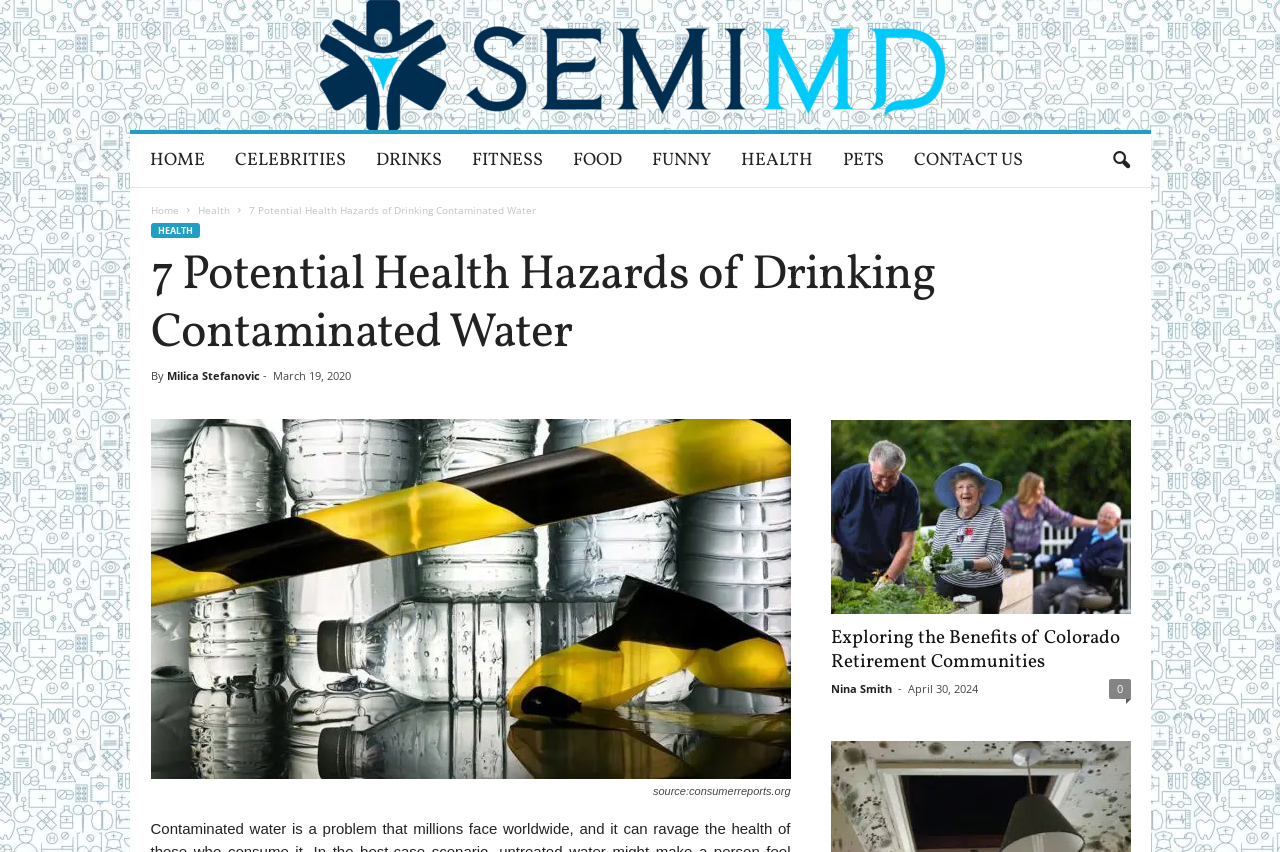Please locate the bounding box coordinates for the element that should be clicked to achieve the following instruction: "read about health". Ensure the coordinates are given as four float numbers between 0 and 1, i.e., [left, top, right, bottom].

[0.567, 0.157, 0.646, 0.219]